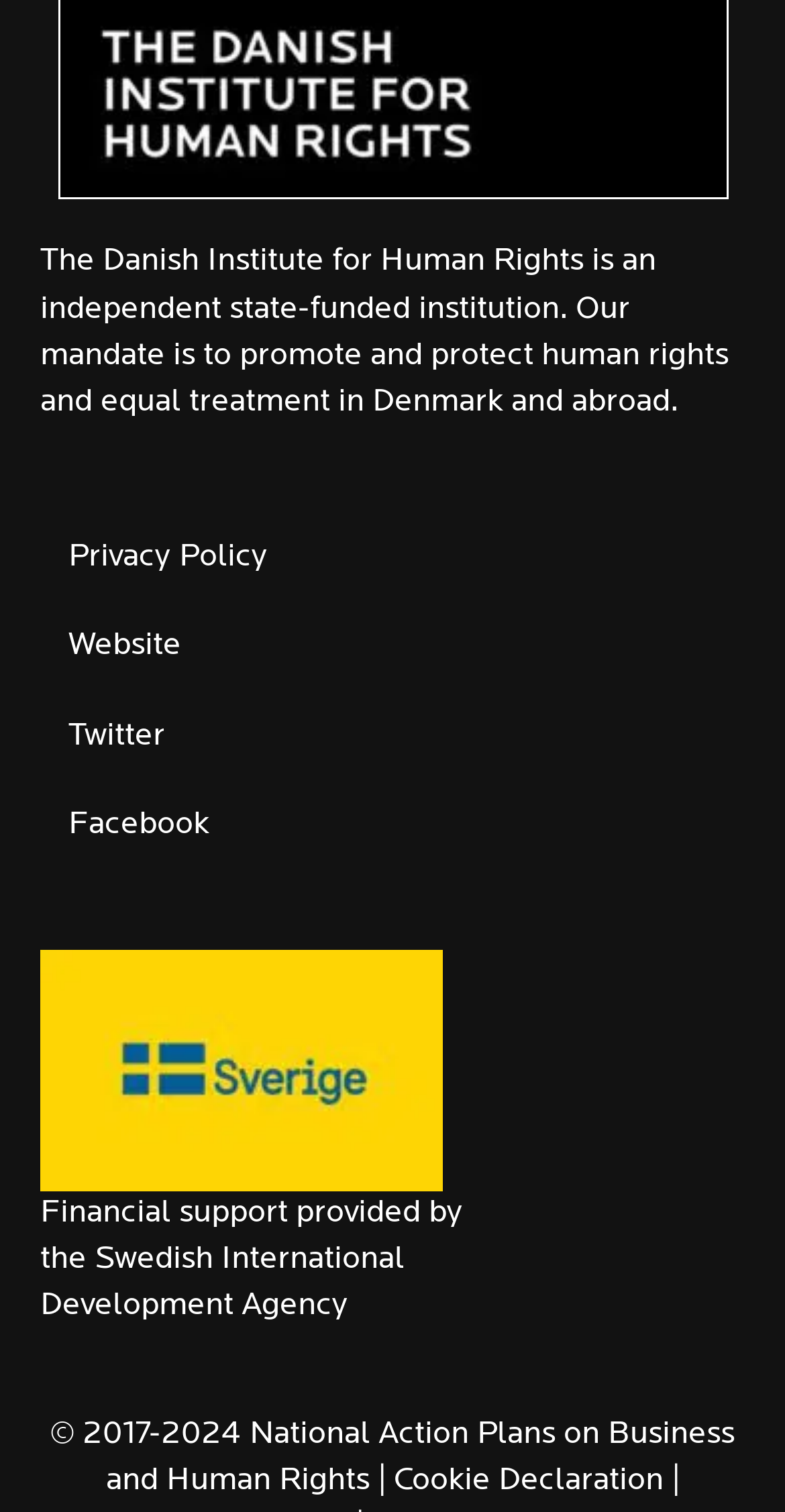Given the element description, predict the bounding box coordinates in the format (top-left x, top-left y, bottom-right x, bottom-right y), using floating point numbers between 0 and 1: Website

[0.051, 0.4, 0.949, 0.457]